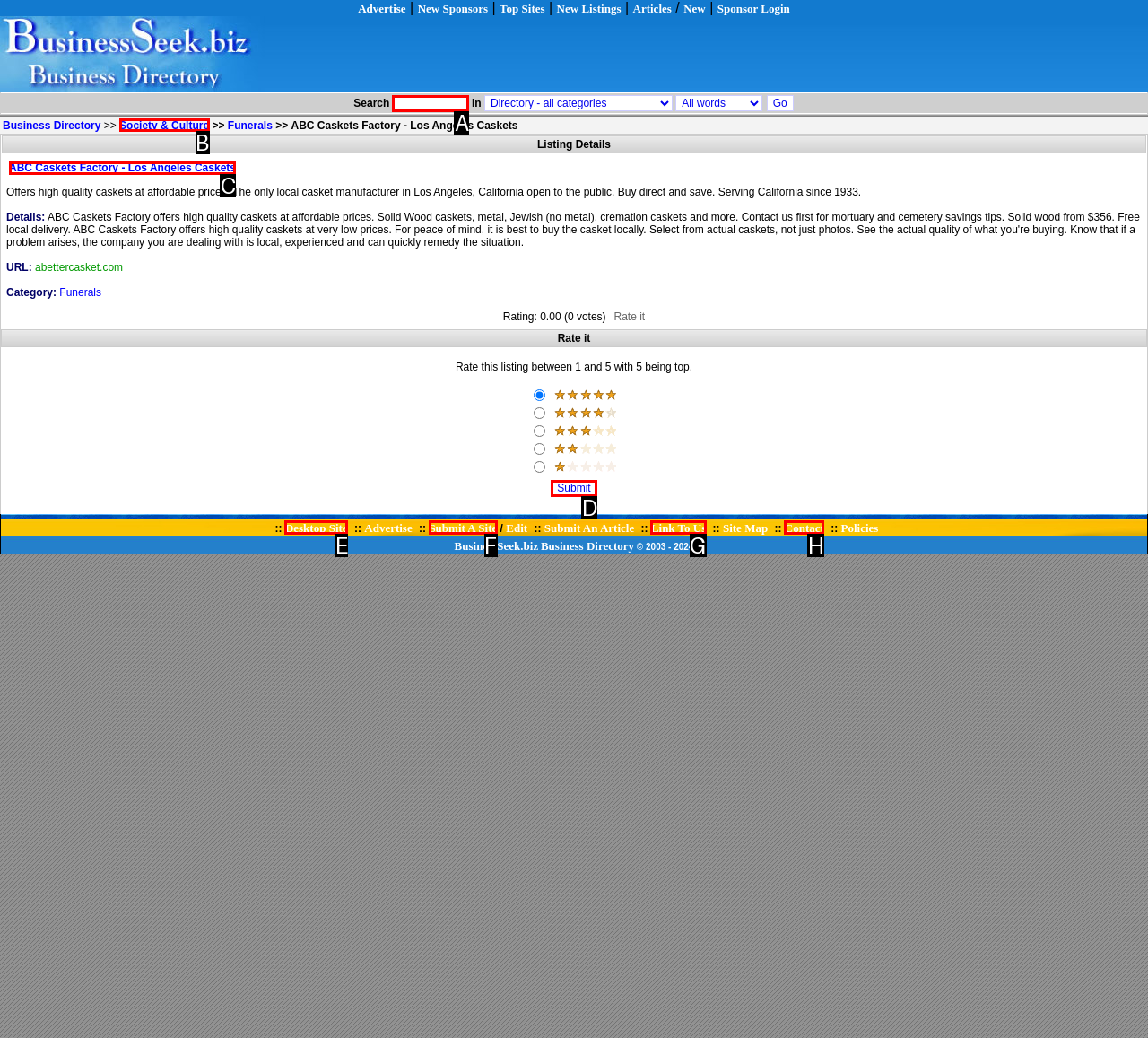Tell me which option best matches this description: parent_node: Search In name="phrase"
Answer with the letter of the matching option directly from the given choices.

A